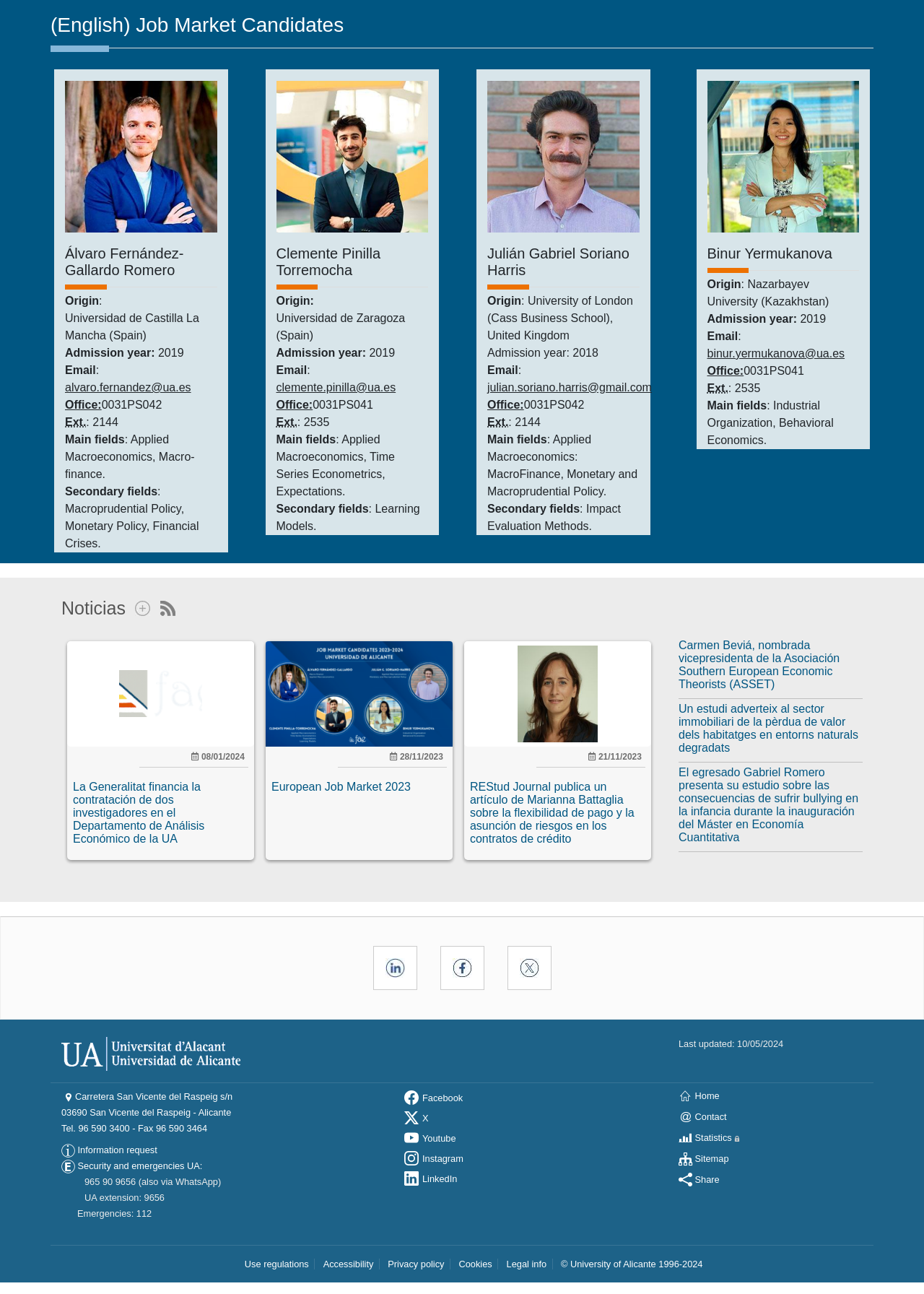Locate the bounding box coordinates of the clickable part needed for the task: "Search for something".

None